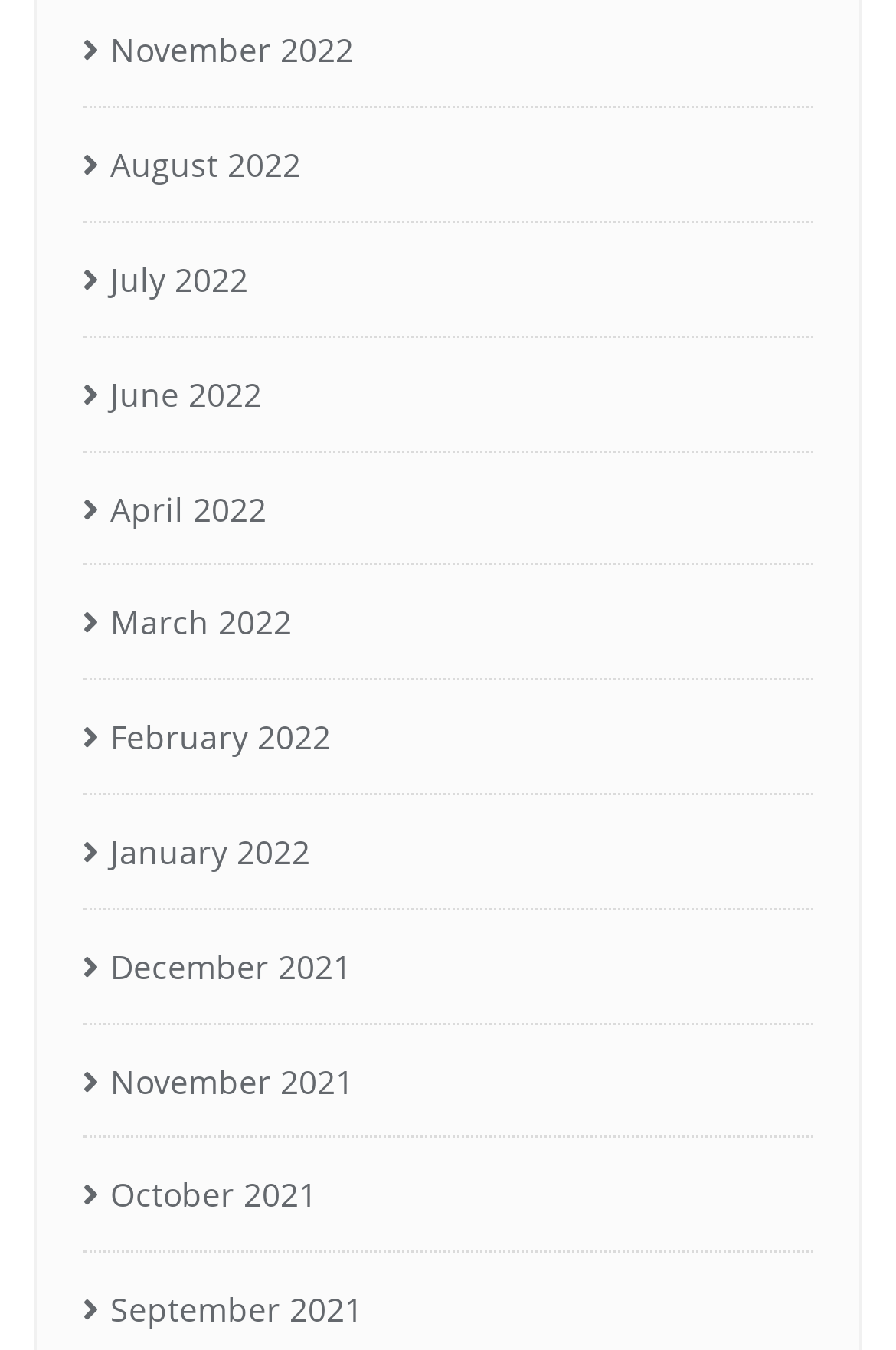Reply to the question below using a single word or brief phrase:
How many links are there on the webpage?

12